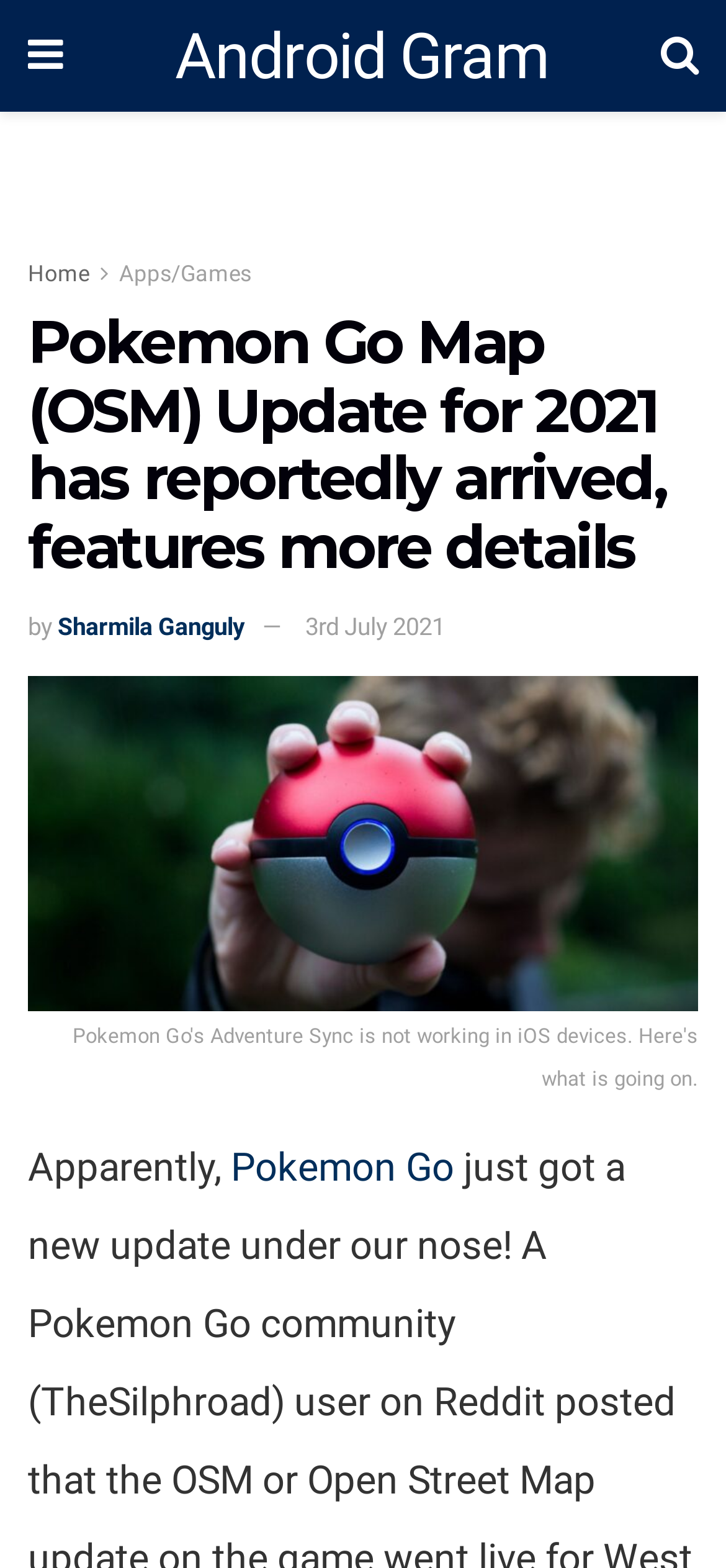Please provide a comprehensive answer to the question below using the information from the image: What is the name of the website?

I found the name of the website by looking at the text of the link at the top of the page, which is a common location for the website's name or logo.